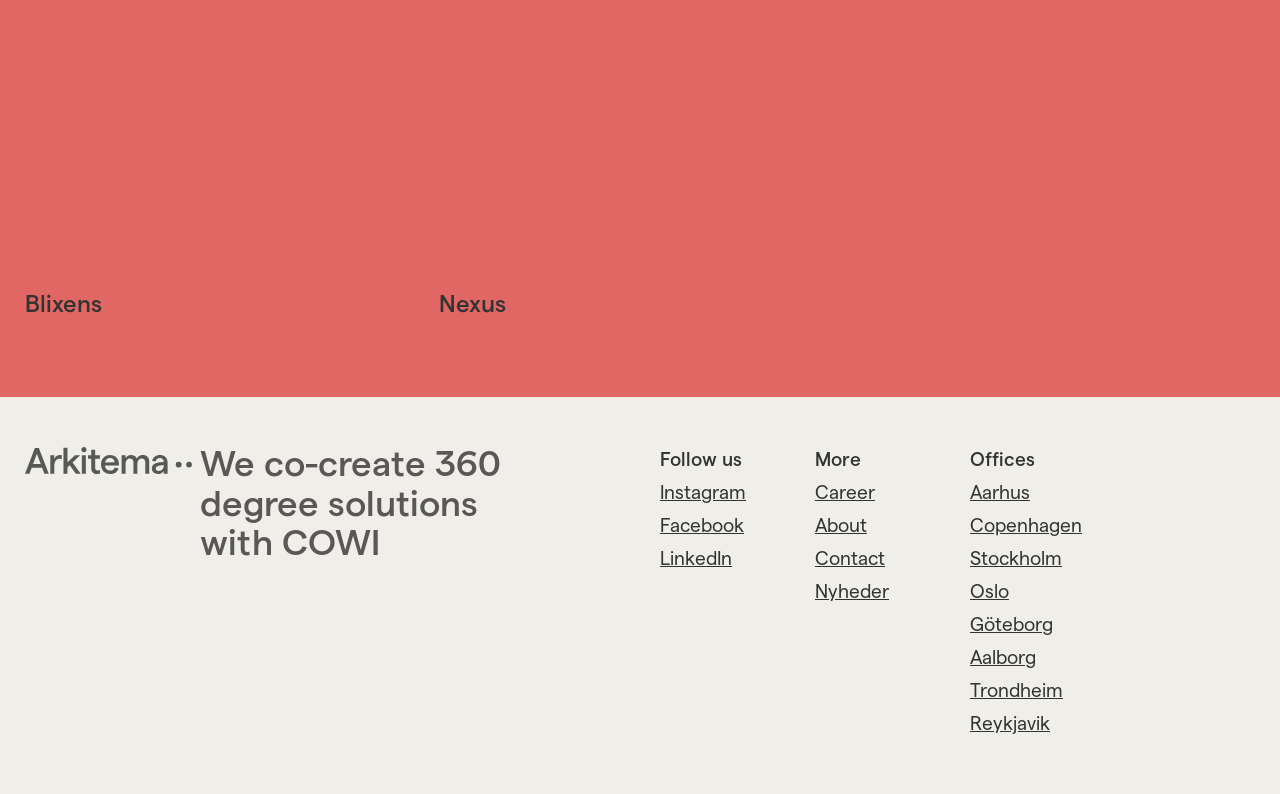What services does the company offer?
Look at the image and respond with a one-word or short-phrase answer.

360 degree solutions